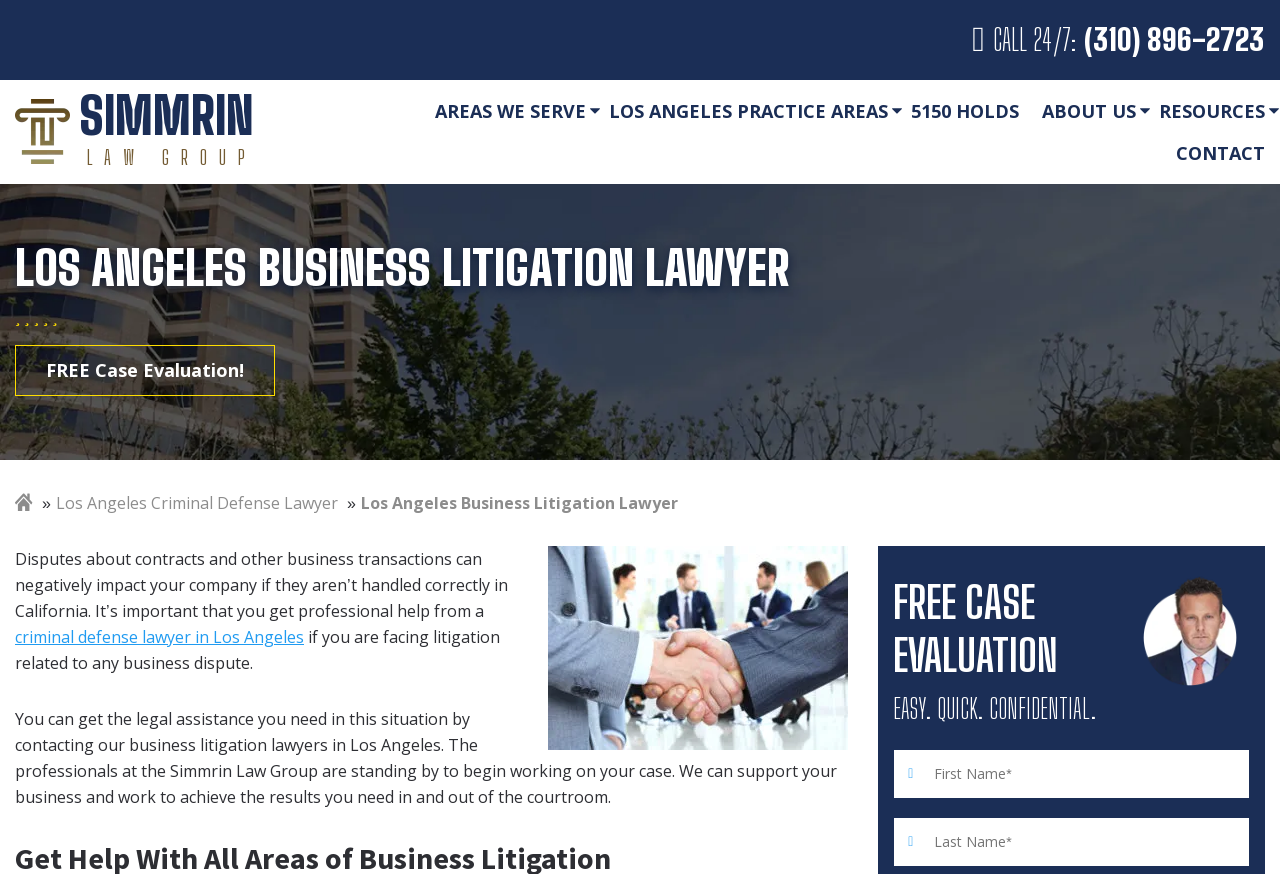Locate the bounding box coordinates of the element that needs to be clicked to carry out the instruction: "Call the law firm". The coordinates should be given as four float numbers ranging from 0 to 1, i.e., [left, top, right, bottom].

[0.76, 0.017, 0.988, 0.074]